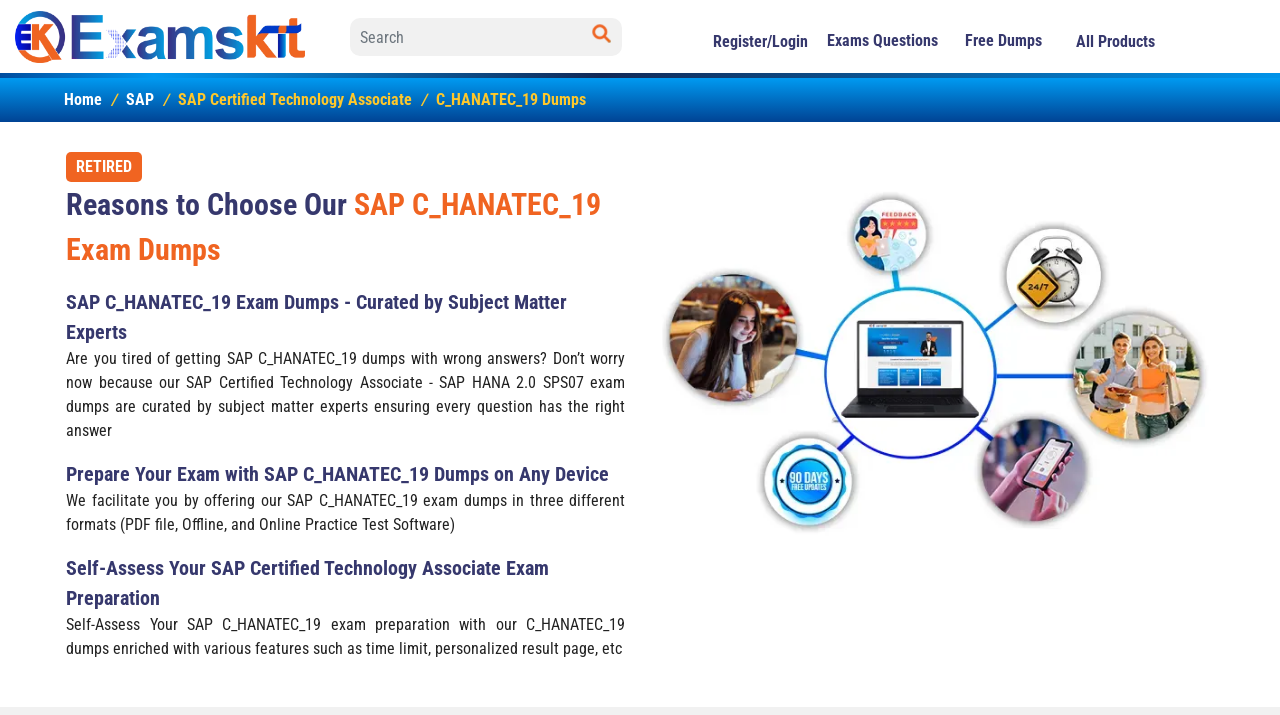Explain in detail what is displayed on the webpage.

The webpage is about ExamsKit, a platform that provides exam dumps for SAP Certified Technology Associate certification. At the top left corner, there is an ExamsKit logo, which is an image. Next to the logo, there is a search bar with a search icon button. On the top right corner, there are several buttons and links, including "Register/Login", "Exams Questions", "Free Dumps", and "All Products".

Below the top navigation bar, there is a breadcrumb navigation section with links to "Home", "SAP", and "SAP Certified Technology Associate" with separators in between. Next to the breadcrumb navigation, there is a "RETIRED" label.

The main content of the webpage is divided into several sections. The first section has a heading "Reasons to Choose Our SAP C_HANATEC_19 Exam Dumps" and describes the benefits of using ExamsKit's exam dumps. The second section has a heading "SAP C_HANATEC_19 Exam Dumps - Curated by Subject Matter Experts" and explains how the exam dumps are curated by experts. The third section has a heading "Prepare Your Exam with SAP C_HANATEC_19 Dumps on Any Device" and describes the different formats of the exam dumps. The fourth section has a heading "Self-Assess Your SAP Certified Technology Associate Exam Preparation" and explains how the exam dumps can help users self-assess their preparation.

On the right side of the webpage, there is a large image related to C_HANATEC_19 dumps. Overall, the webpage has a simple and organized layout, with clear headings and concise text.